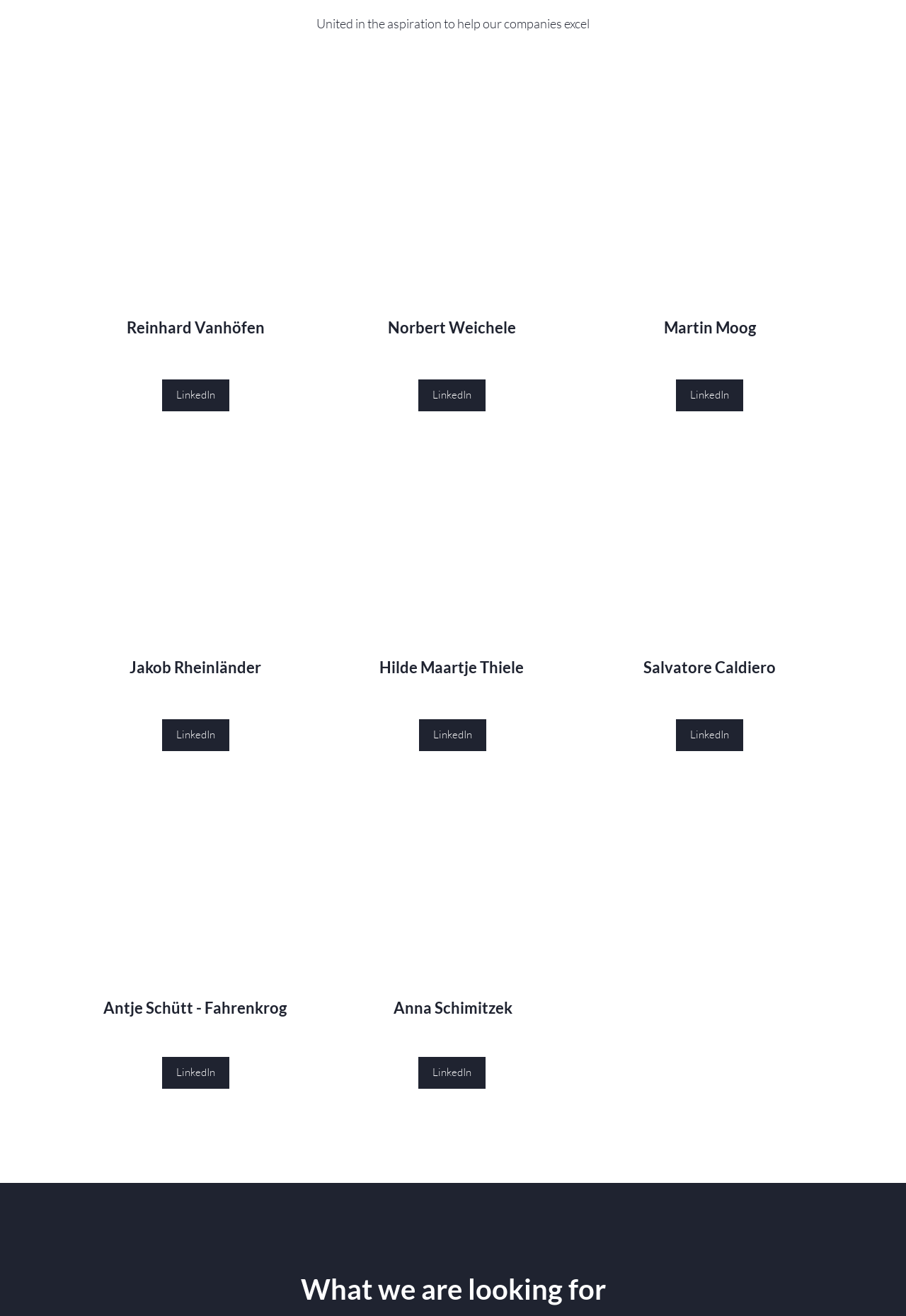What is the title of the last section on the webpage?
Based on the image, provide a one-word or brief-phrase response.

What we are looking for